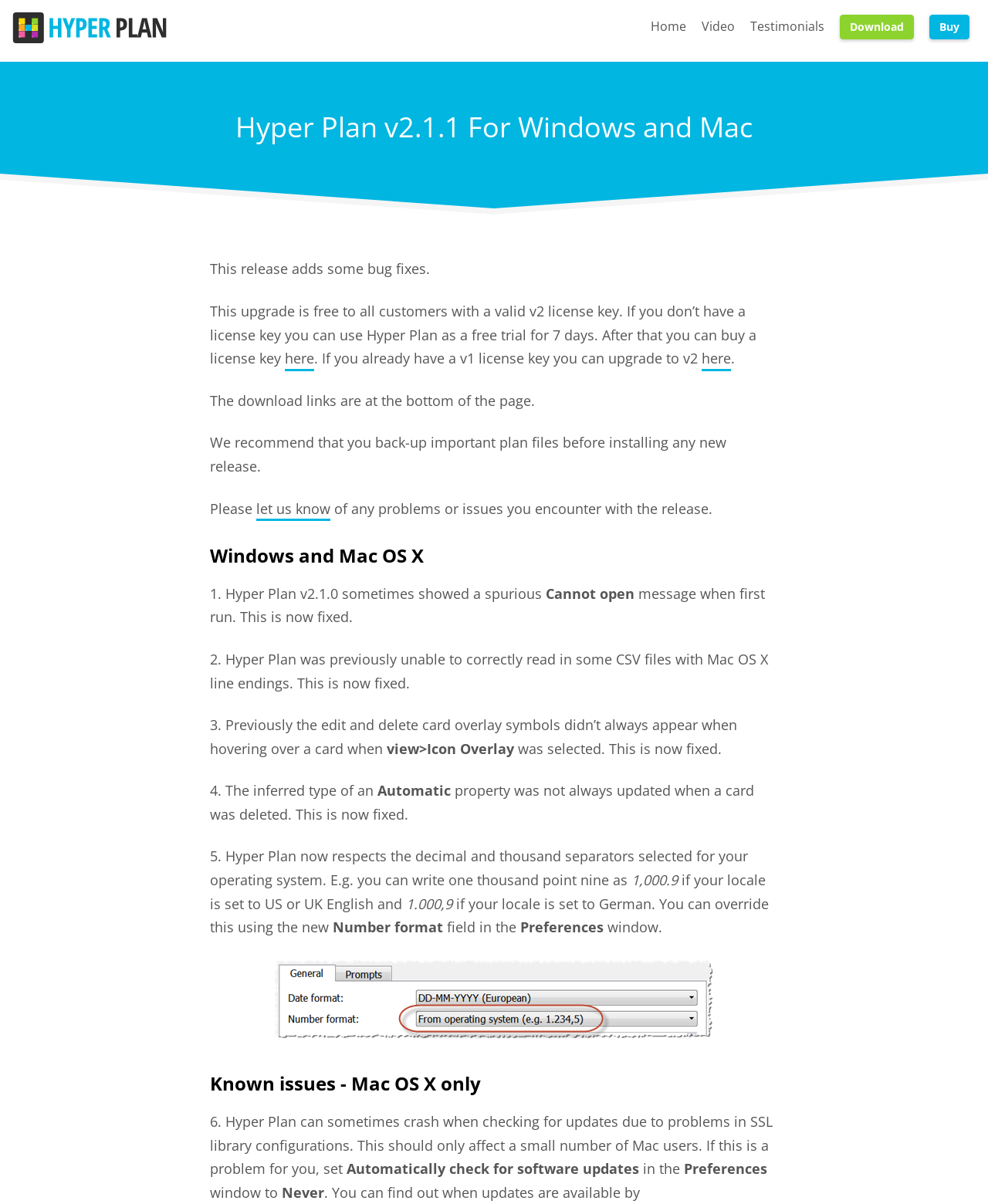Locate the bounding box coordinates of the element's region that should be clicked to carry out the following instruction: "Click on 'Request more info'". The coordinates need to be four float numbers between 0 and 1, i.e., [left, top, right, bottom].

None